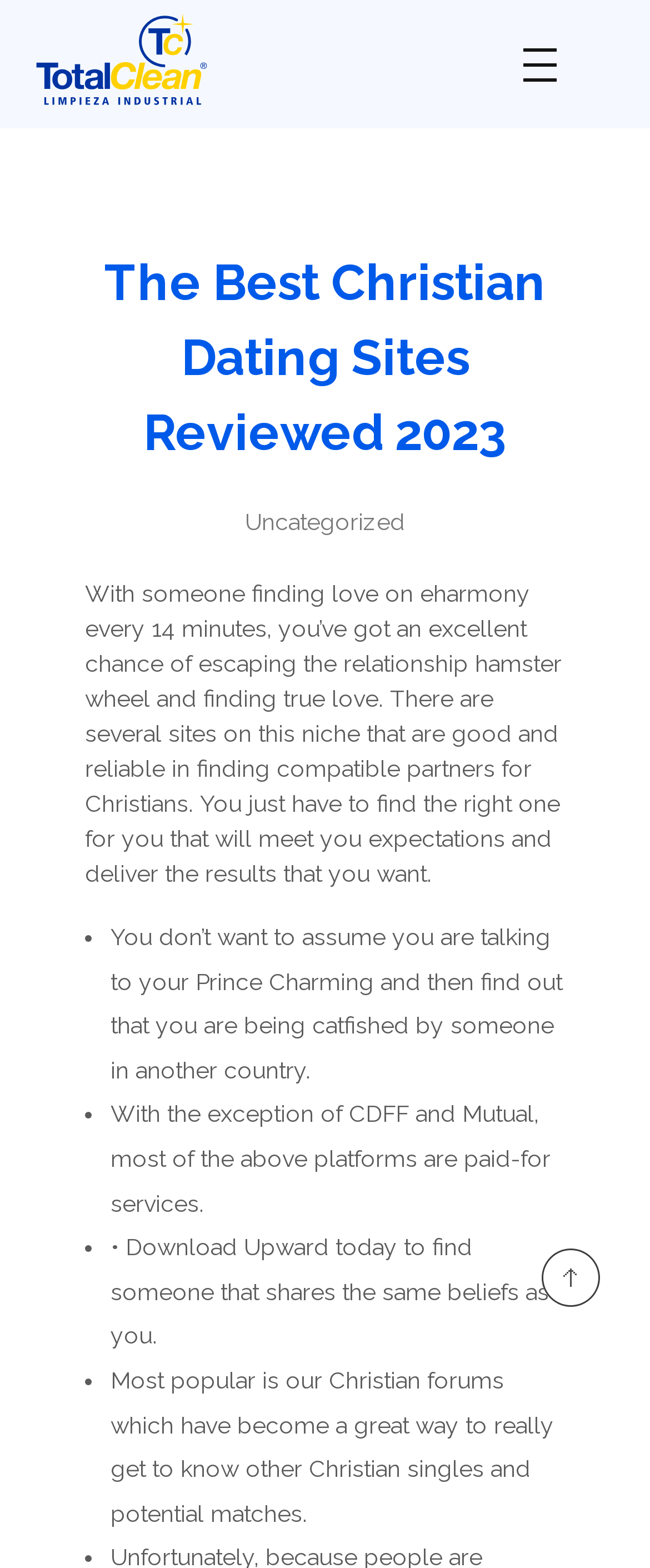Can you find and provide the main heading text of this webpage?

The Best Christian Dating Sites Reviewed 2023